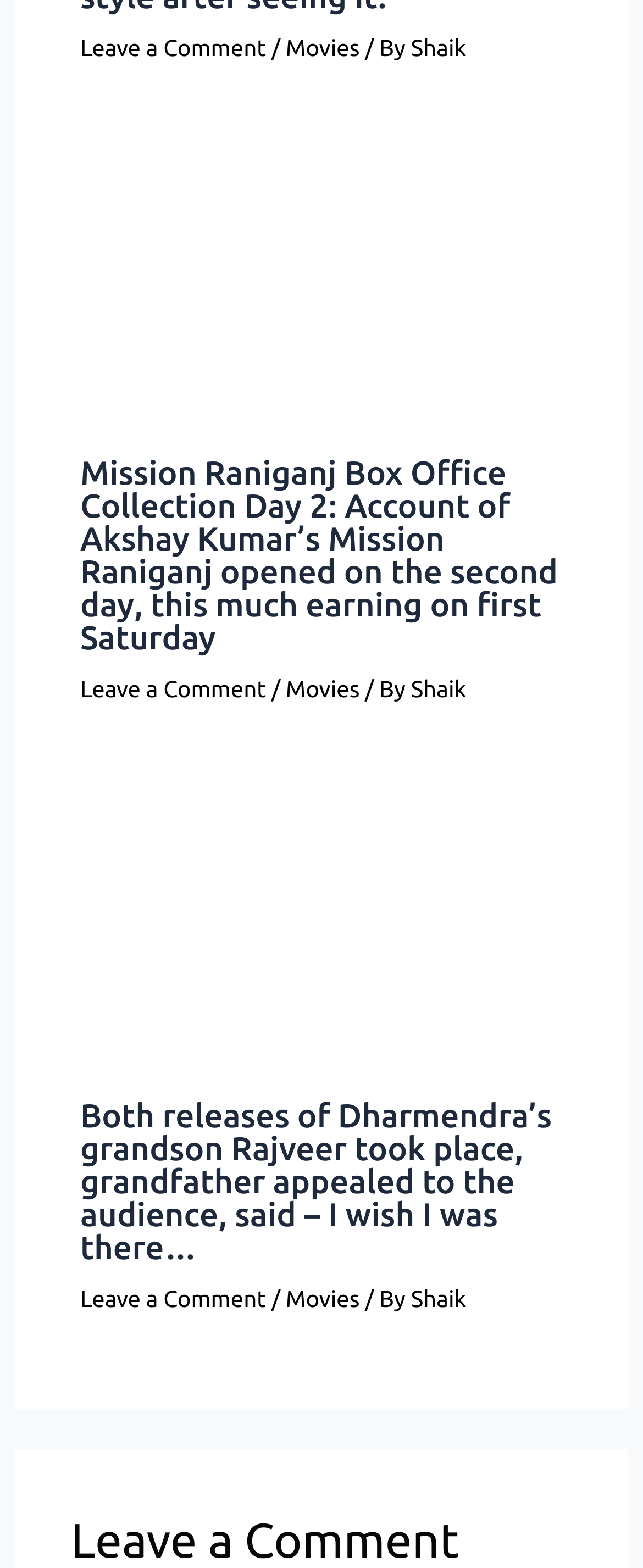What is the author of the first article?
Analyze the image and provide a thorough answer to the question.

I looked at the first 'article' element [82] and found the link 'Shaik' with the text '/ By' next to it, indicating that Shaik is the author of the article.